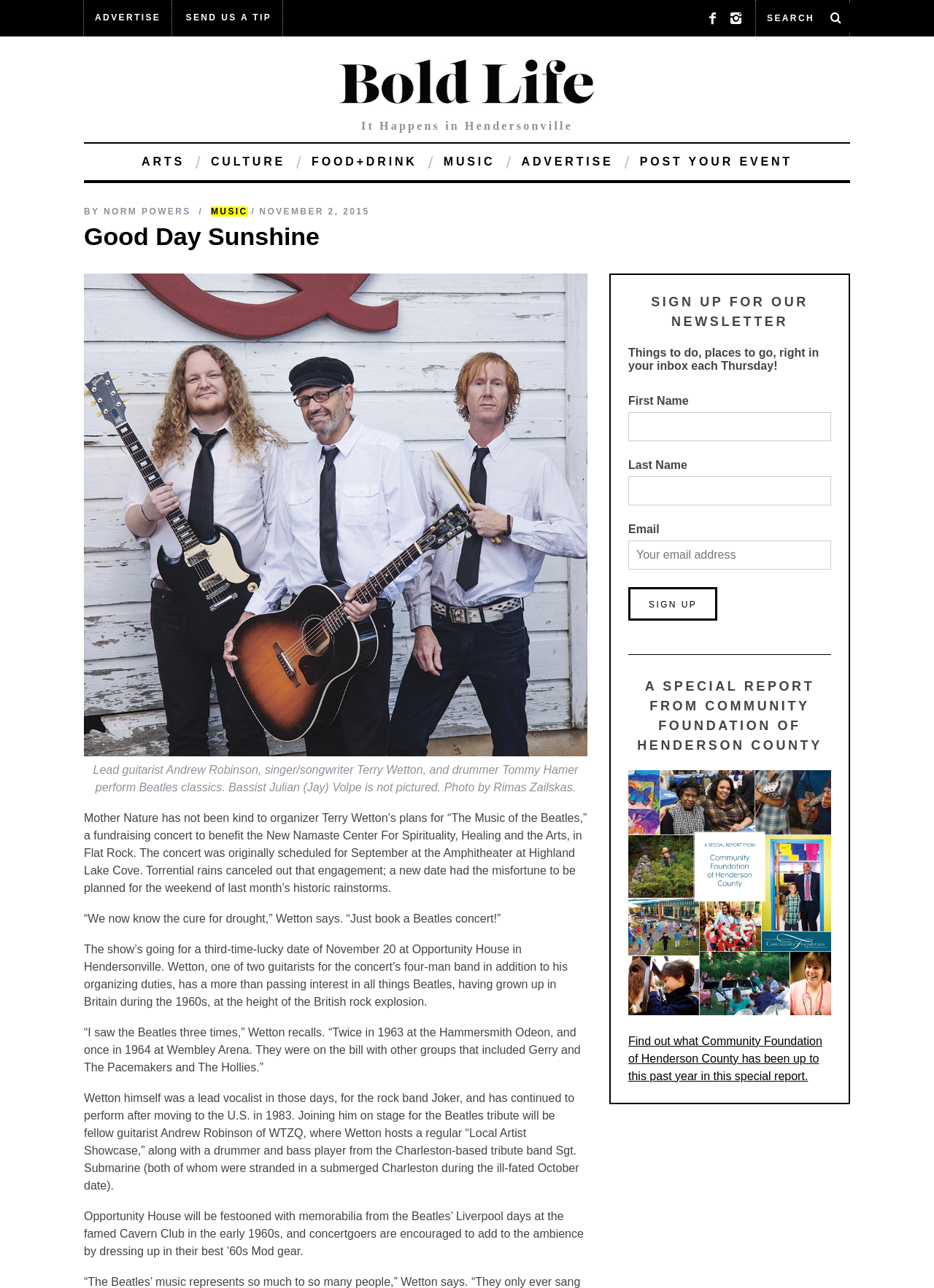Who is the organizer of the concert?
Look at the image and answer with only one word or phrase.

Terry Wetton